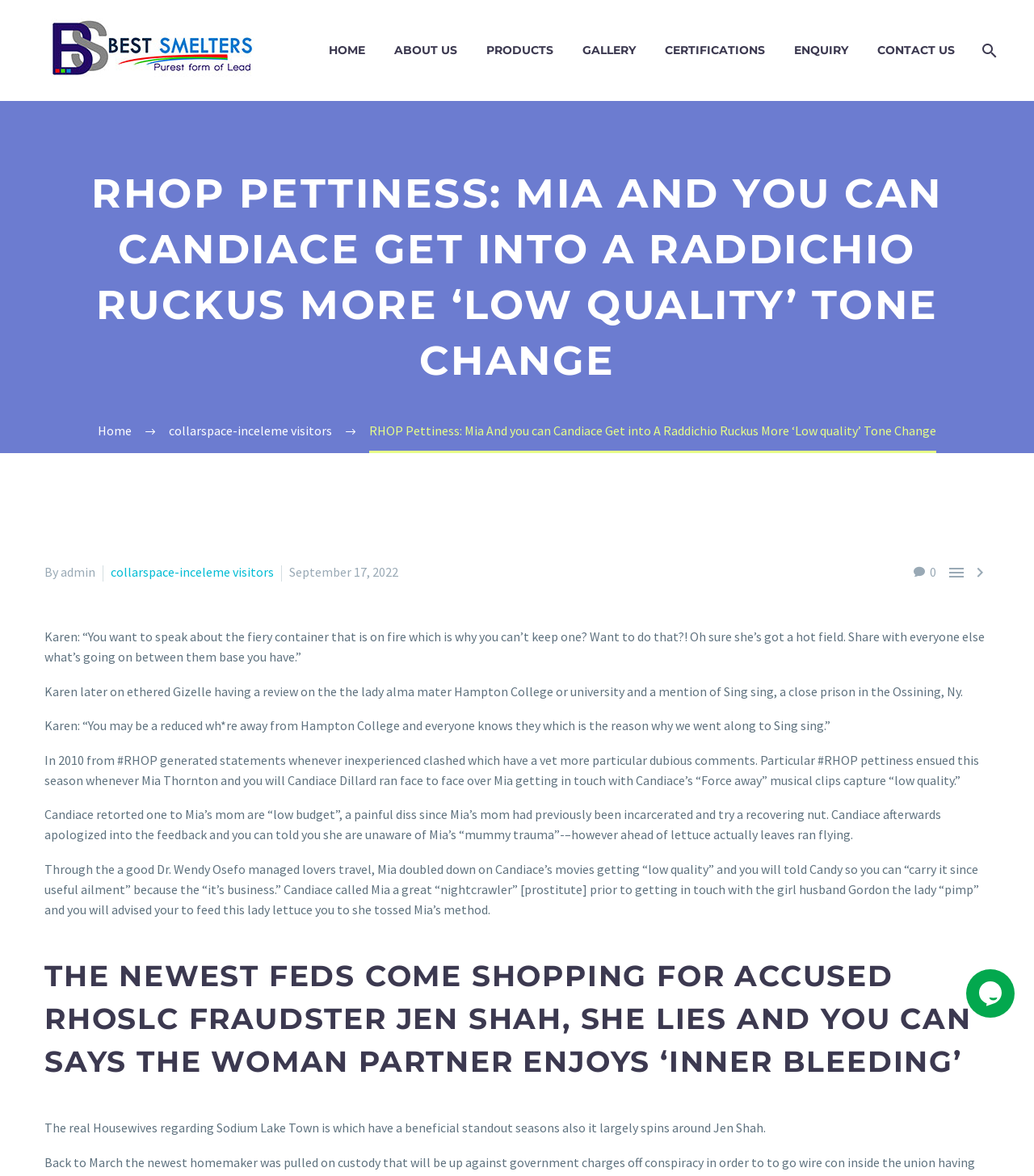Find the bounding box of the web element that fits this description: "".

[0.938, 0.478, 0.957, 0.495]